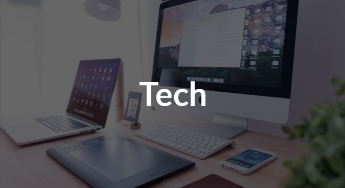What is the theme emphasized in the center of the image?
Could you answer the question in a detailed manner, providing as much information as possible?

The word 'Tech' is prominently displayed in the center of the image, highlighting the focus on technology and innovation in today's digital landscape, which is the core theme of this modern workspace.